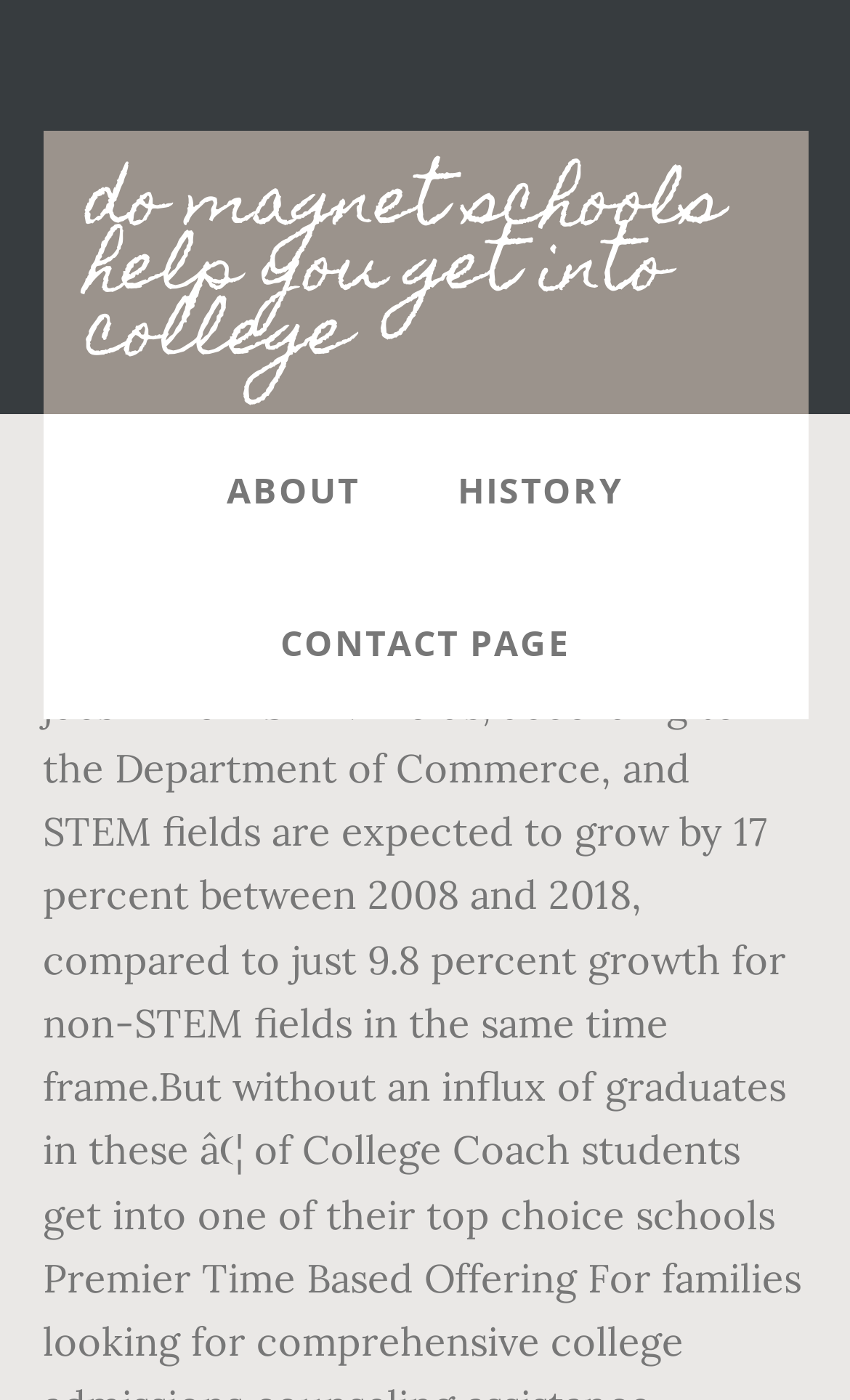Identify the bounding box coordinates for the UI element mentioned here: "History". Provide the coordinates as four float values between 0 and 1, i.e., [left, top, right, bottom].

[0.487, 0.296, 0.785, 0.405]